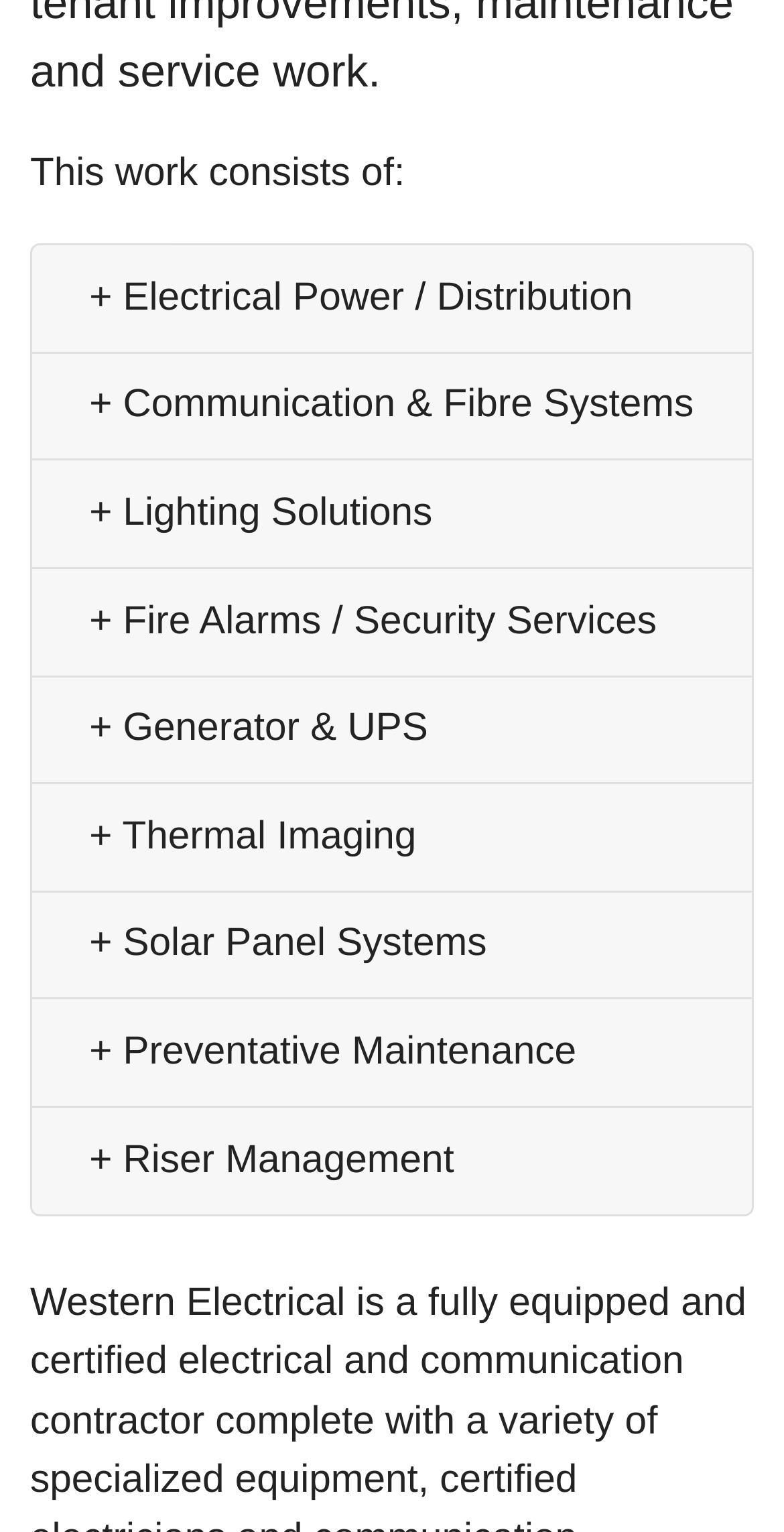Identify the bounding box coordinates for the UI element mentioned here: "+ Electrical Power / Distribution". Provide the coordinates as four float values between 0 and 1, i.e., [left, top, right, bottom].

[0.104, 0.177, 0.817, 0.211]